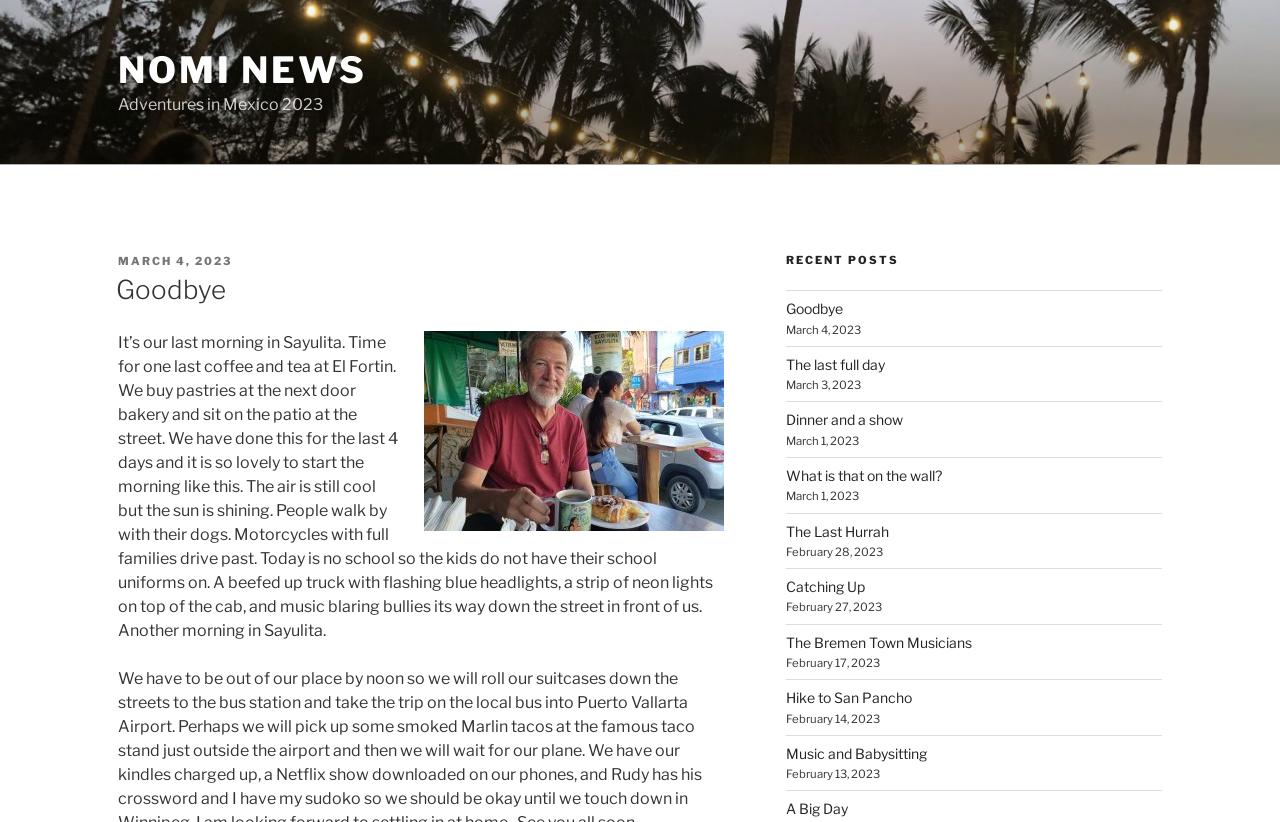Determine the bounding box coordinates of the clickable element to achieve the following action: 'View Goodbye post'. Provide the coordinates as four float values between 0 and 1, formatted as [left, top, right, bottom].

[0.091, 0.334, 0.177, 0.371]